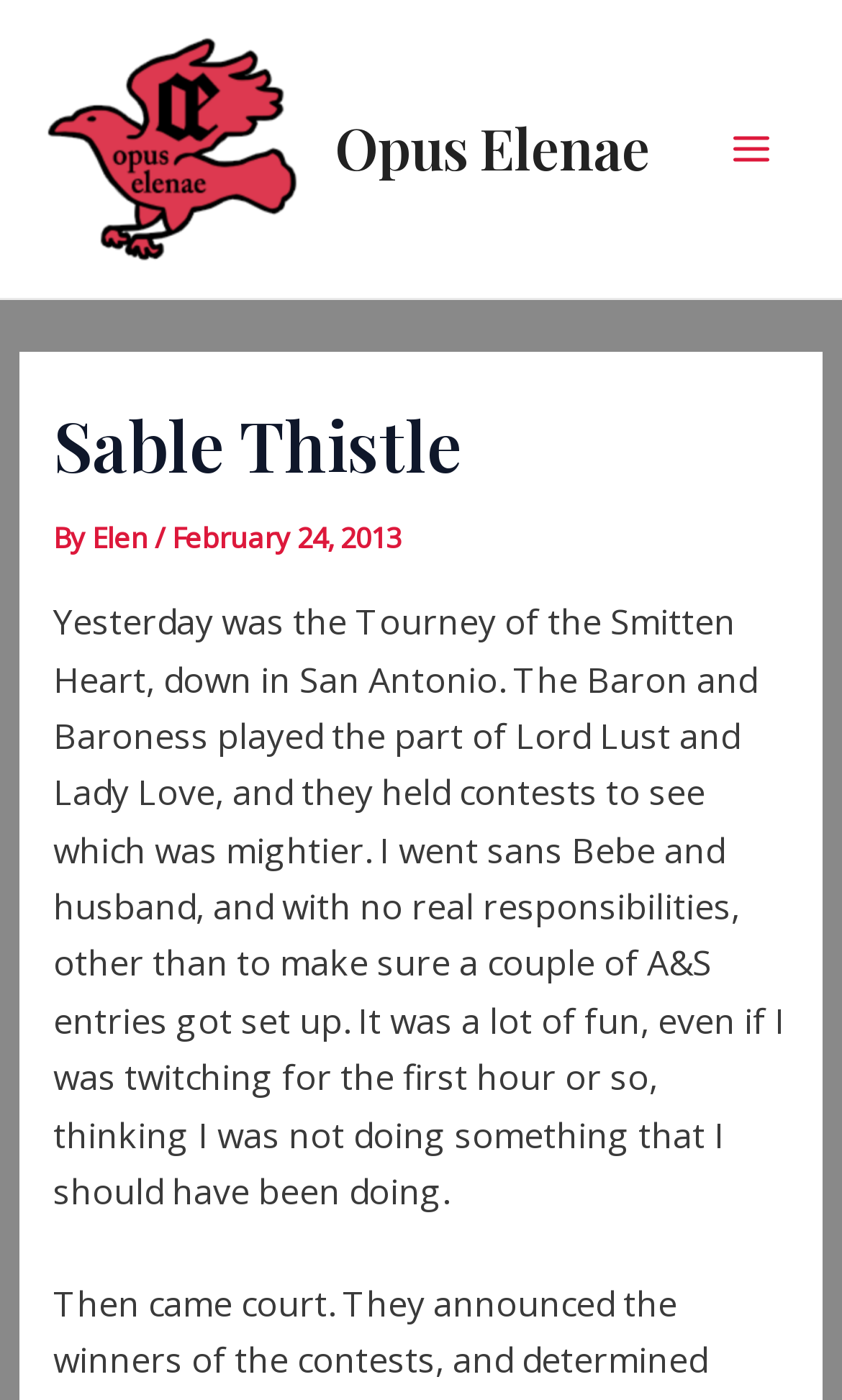Please locate the UI element described by "Main Menu" and provide its bounding box coordinates.

[0.836, 0.072, 0.949, 0.14]